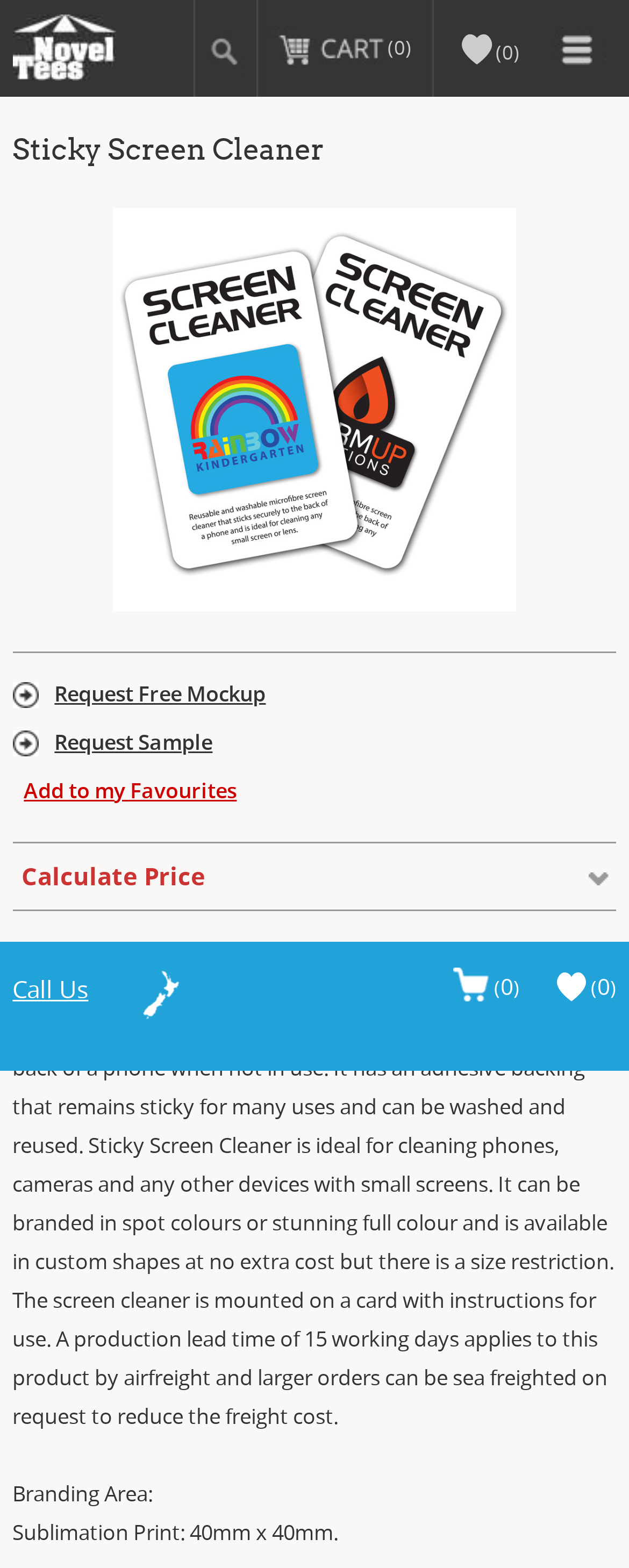Using the information in the image, give a detailed answer to the following question: What is the product name?

The product name is obtained from the heading element with the text 'Sticky Screen Cleaner' which is located at the top of the webpage.